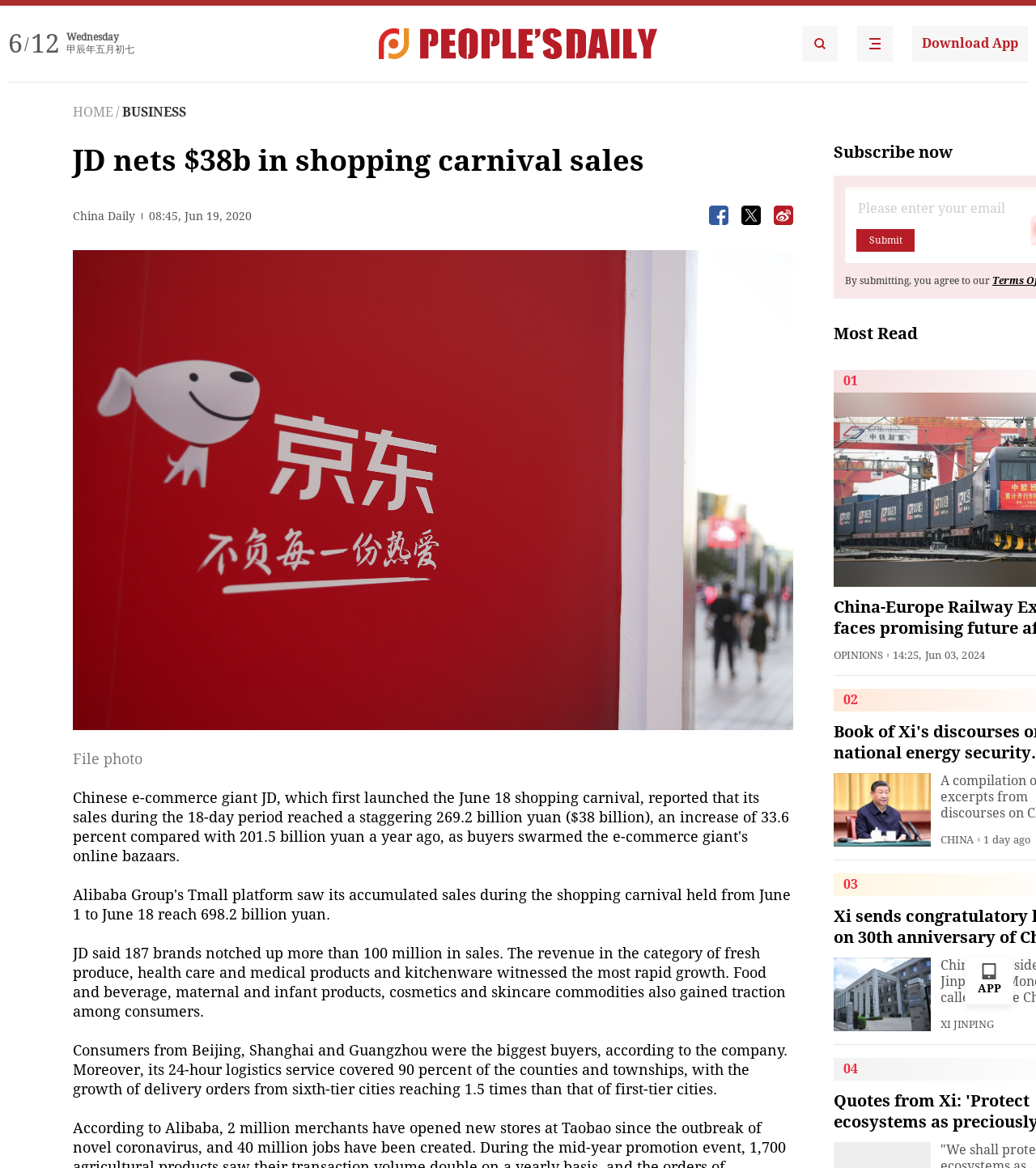What is the percentage of counties and townships covered by JD's 24-hour logistics service?
Answer the question in a detailed and comprehensive manner.

According to the article, JD's 24-hour logistics service covered 90 percent of the counties and townships, as mentioned in the text 'Moreover, its 24-hour logistics service covered 90 percent of the counties and townships'.